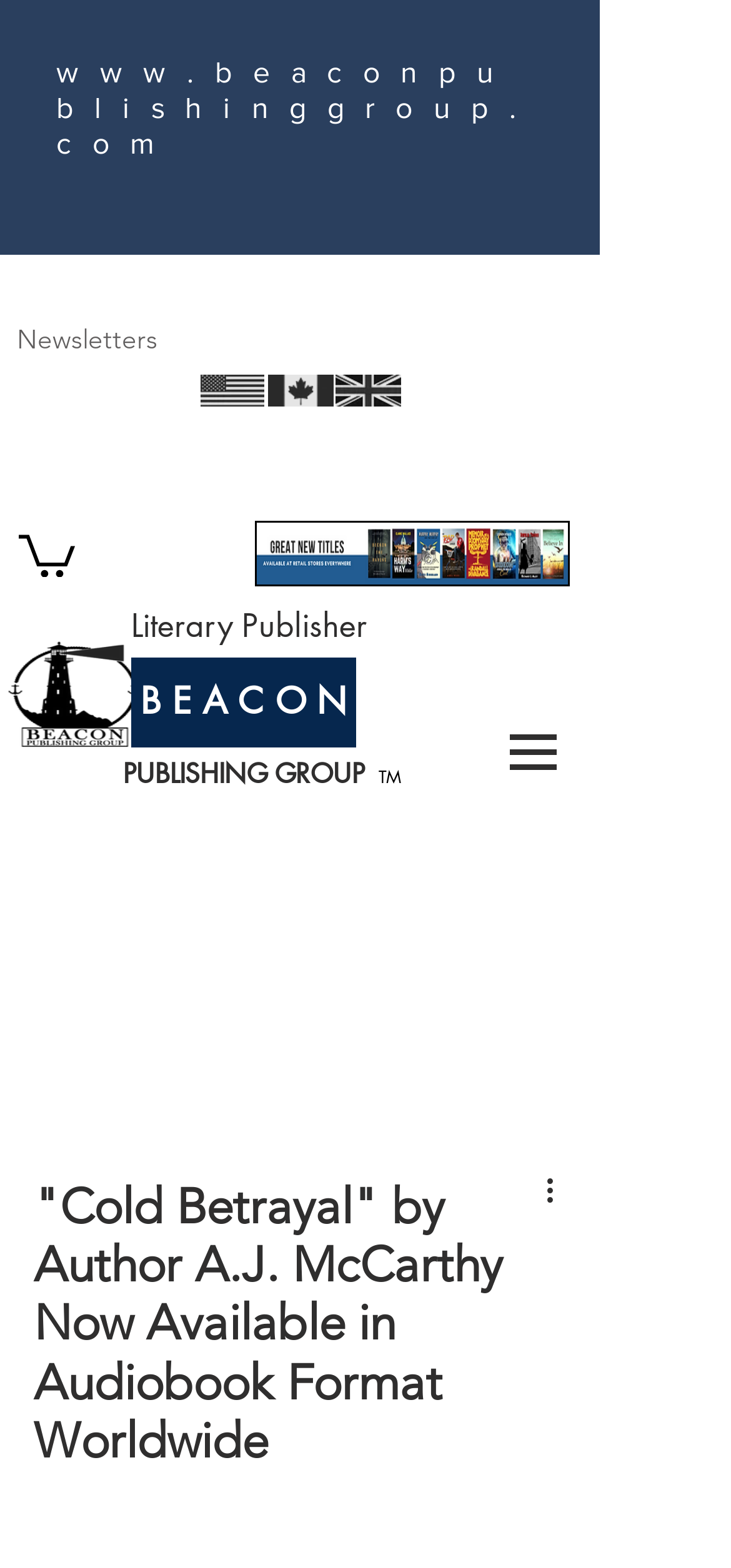Using floating point numbers between 0 and 1, provide the bounding box coordinates in the format (top-left x, top-left y, bottom-right x, bottom-right y). Locate the UI element described here: Newsletters

[0.023, 0.205, 0.215, 0.227]